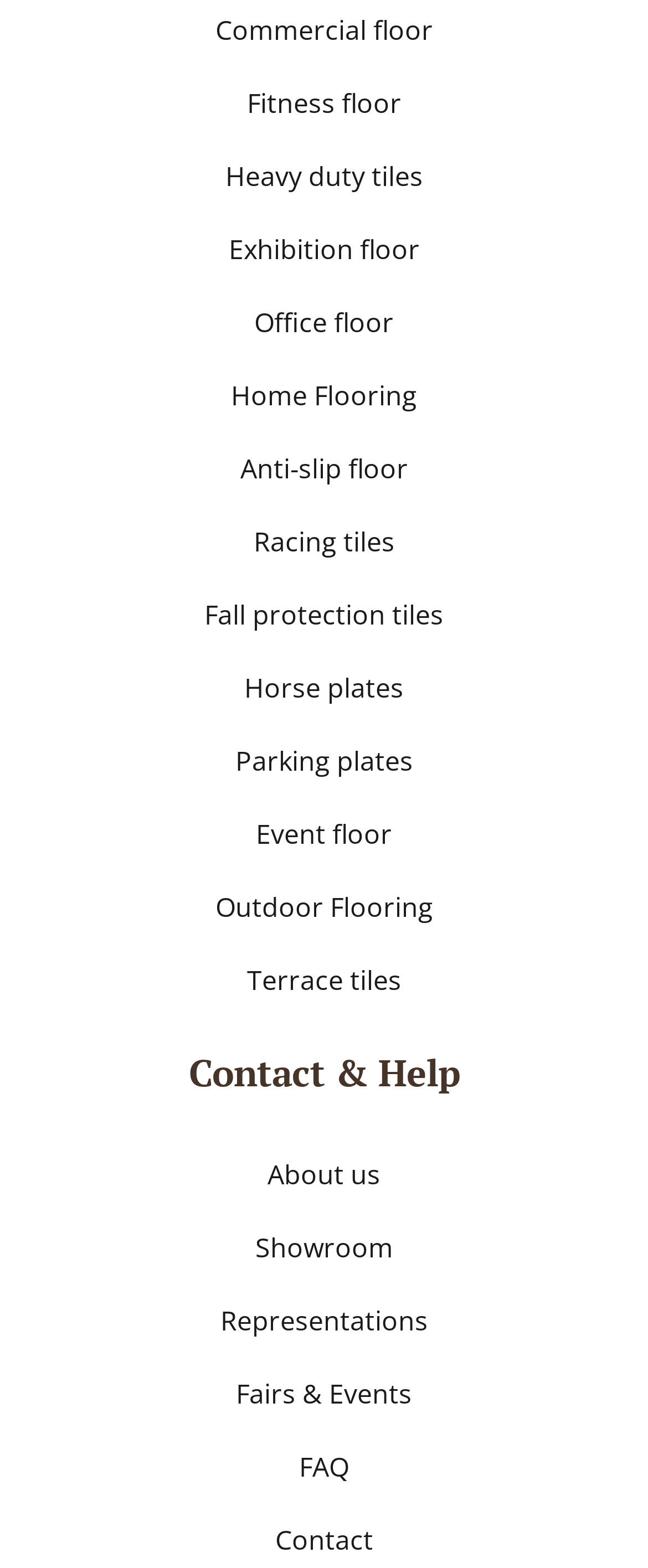Please look at the image and answer the question with a detailed explanation: What is the second link in the list of flooring types?

I looked at the list of links on the webpage and found that the second item in the list is Fitness floor, which is located just below the Commercial floor link.